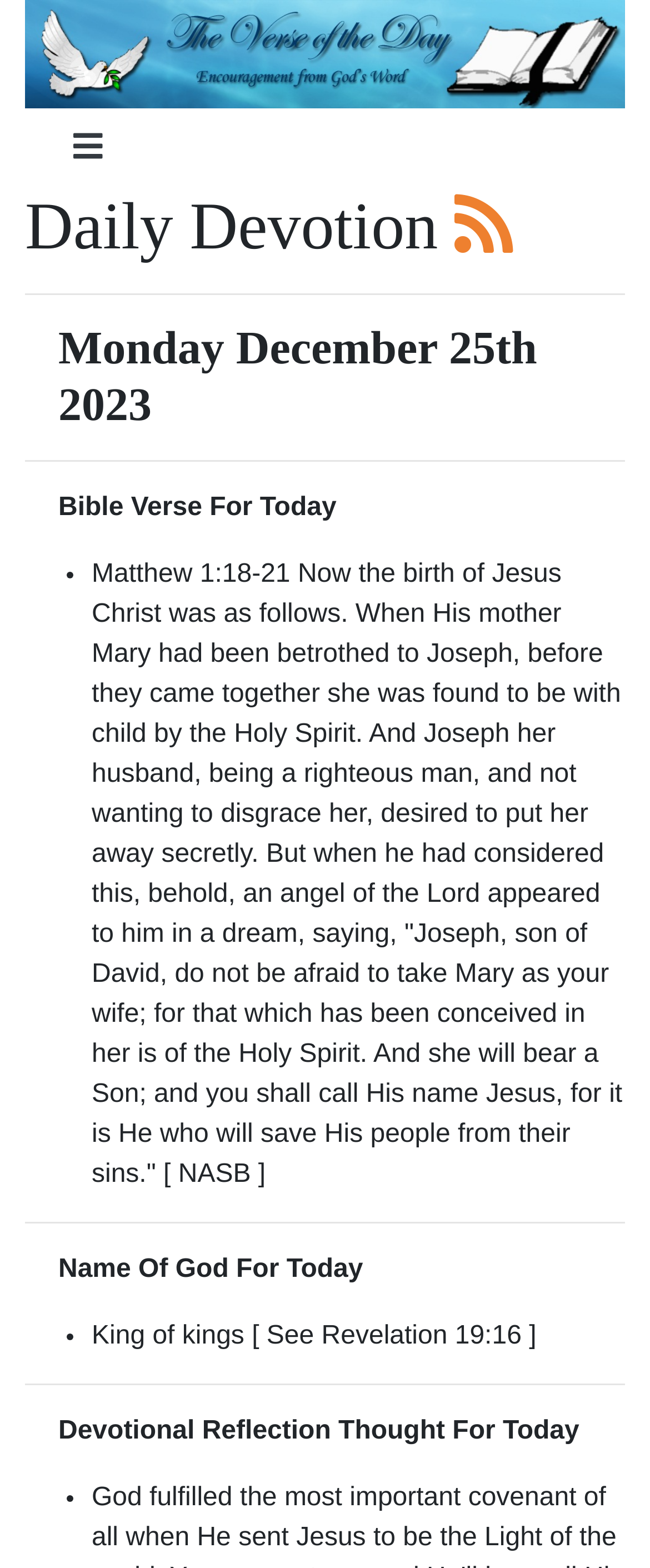Identify the bounding box of the HTML element described here: "Contact us". Provide the coordinates as four float numbers between 0 and 1: [left, top, right, bottom].

None